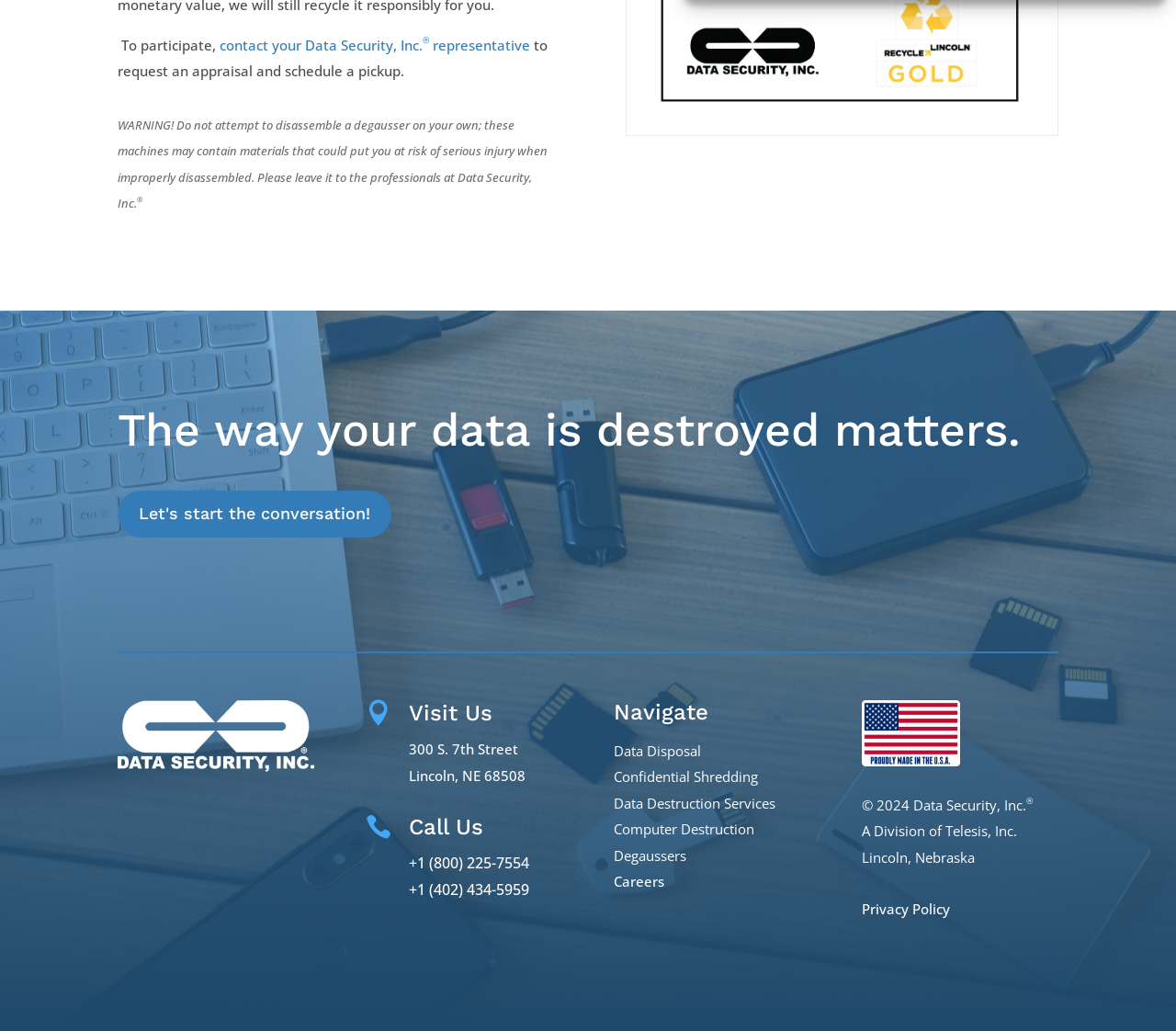Find the bounding box coordinates for the area that should be clicked to accomplish the instruction: "start the conversation".

[0.1, 0.476, 0.333, 0.521]